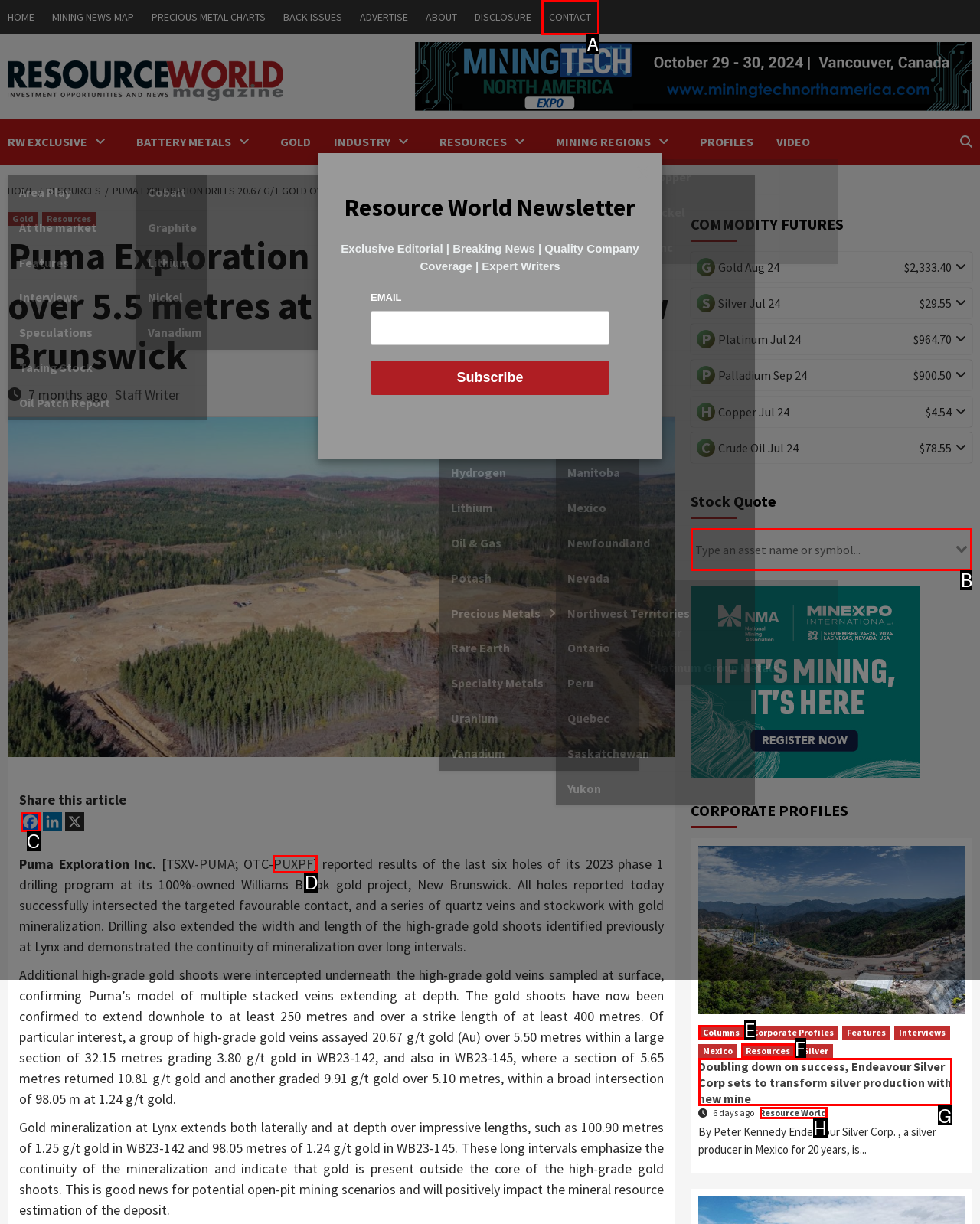Identify the HTML element I need to click to complete this task: Search for option Provide the option's letter from the available choices.

B